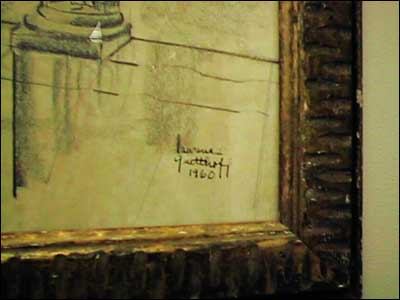Create a detailed narrative that captures the essence of the image.

The image displays a close-up view of a painting framed in ornate, textured wood. In the lower right corner of the artwork, a signature is visible, reading "Guethoff 1960". The delicate lines and shading hint at a detailed illustration or drawing, though the specifics of the imagery are obscured in this angle. The frame adds a vintage charm, enhancing the overall aesthetic of the piece, while the soft lighting may contribute to the subtlety of the artwork's features. This detail offers a glimpse into the artist's identity and the year the piece was created, suggesting a historical context for the artwork.